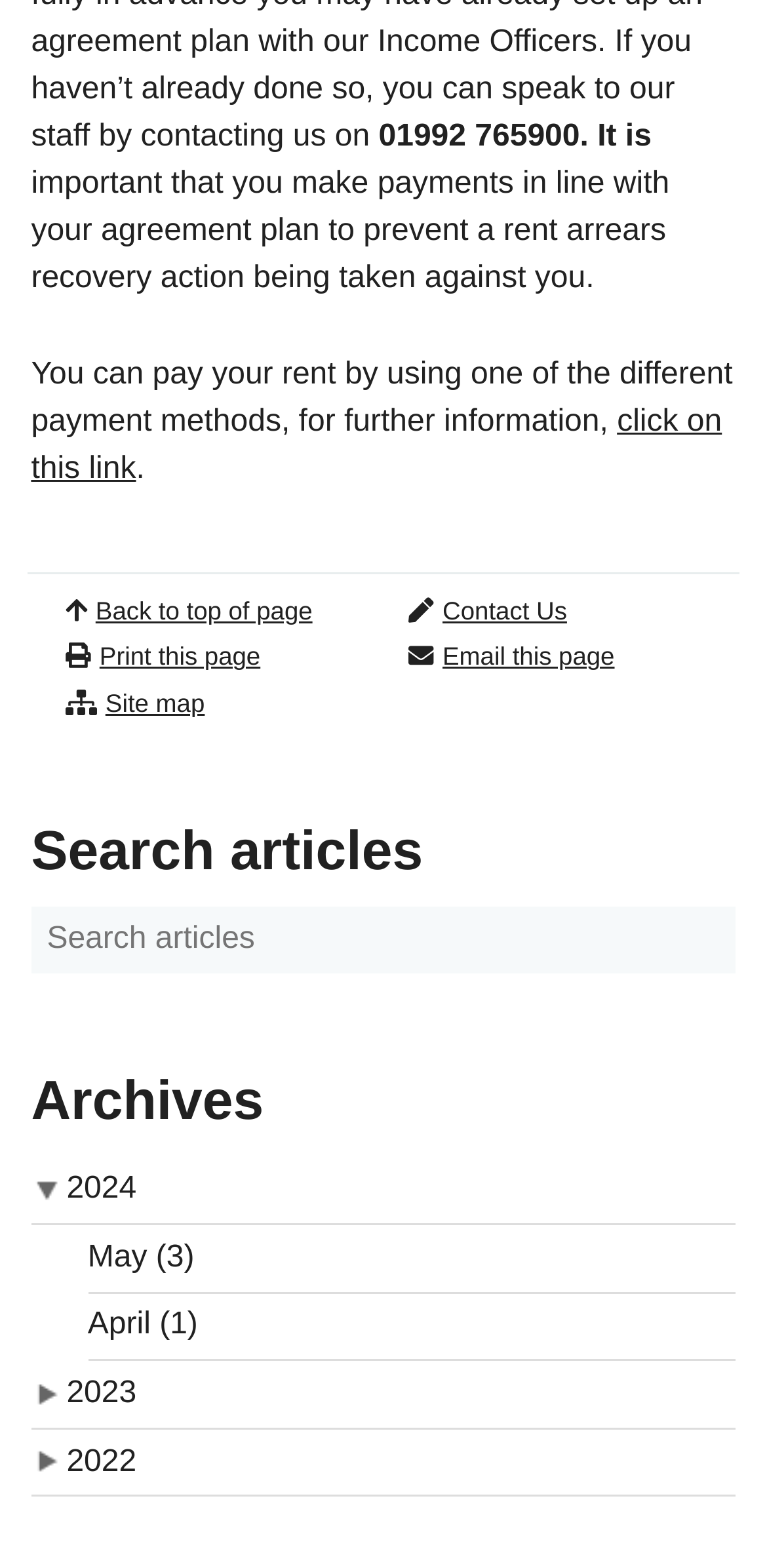Please give the bounding box coordinates of the area that should be clicked to fulfill the following instruction: "click on the link to go back to top of page". The coordinates should be in the format of four float numbers from 0 to 1, i.e., [left, top, right, bottom].

[0.053, 0.375, 0.5, 0.404]